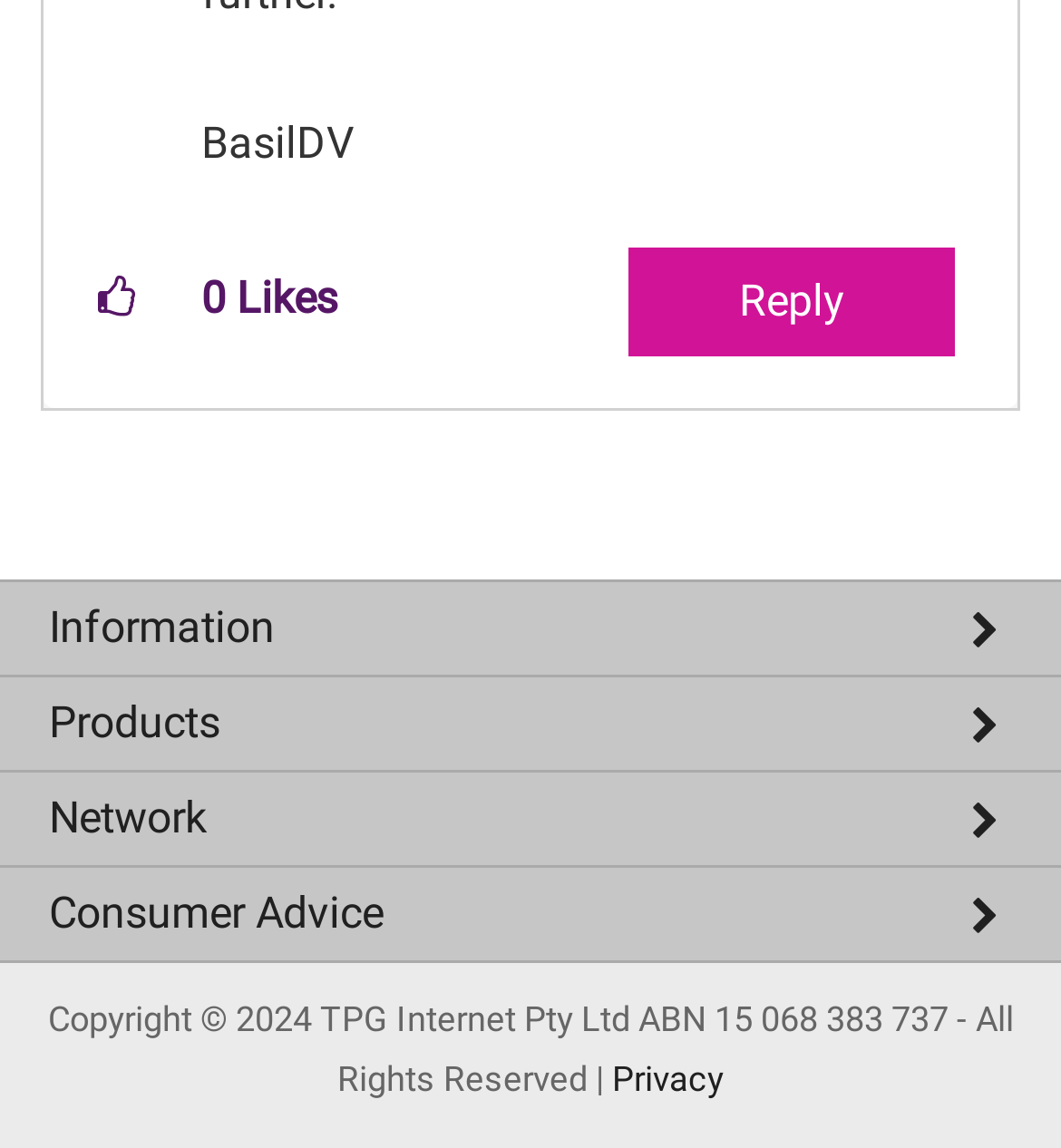Please identify the bounding box coordinates for the region that you need to click to follow this instruction: "Reply to the question".

None